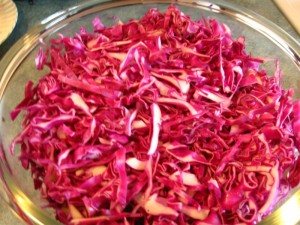What type of salt is used in the fermentation process?
Please look at the screenshot and answer using one word or phrase.

Himalayan coarse salt